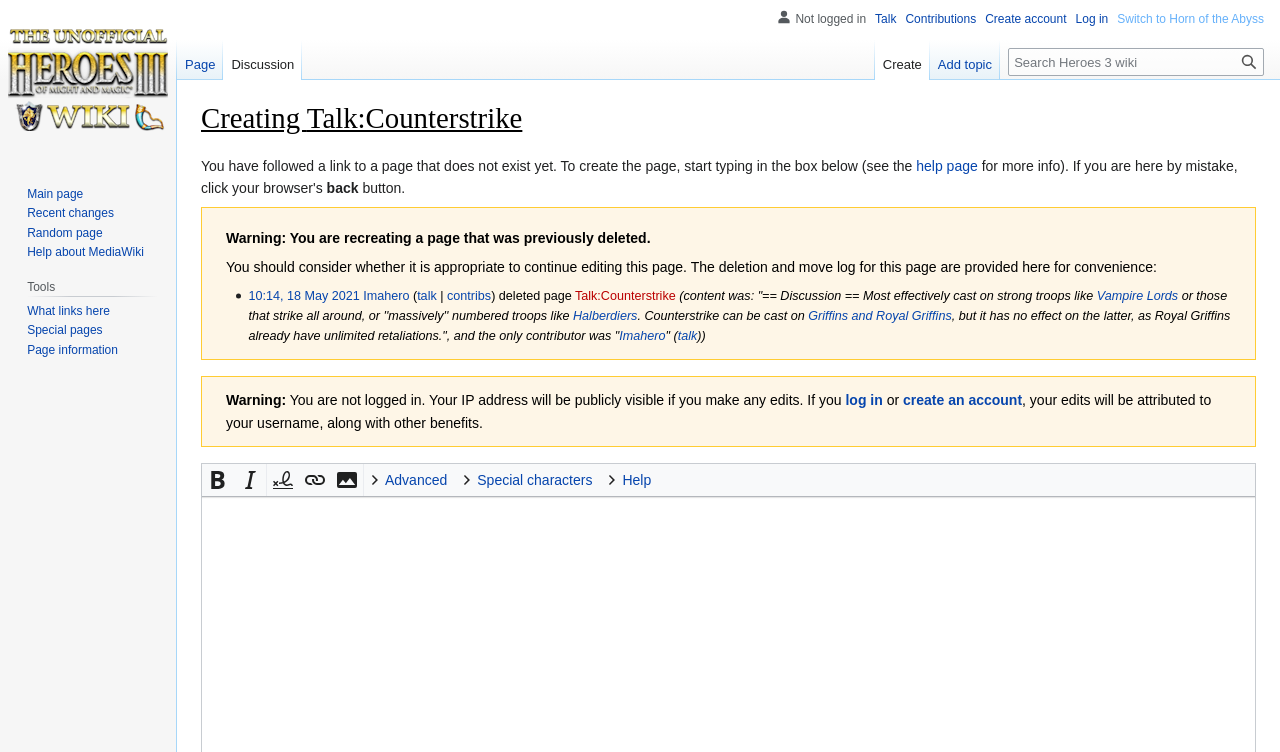What is the warning about on this page?
From the screenshot, supply a one-word or short-phrase answer.

Recreating a deleted page